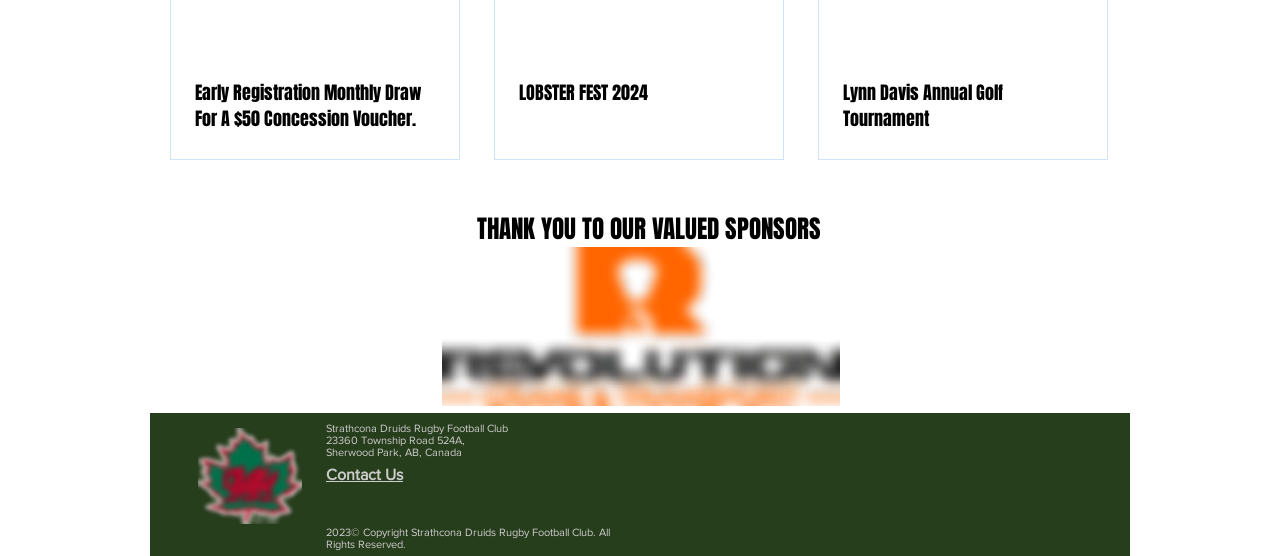Find and specify the bounding box coordinates that correspond to the clickable region for the instruction: "Explore Lynn Davis Annual Golf Tournament.".

[0.659, 0.144, 0.846, 0.238]